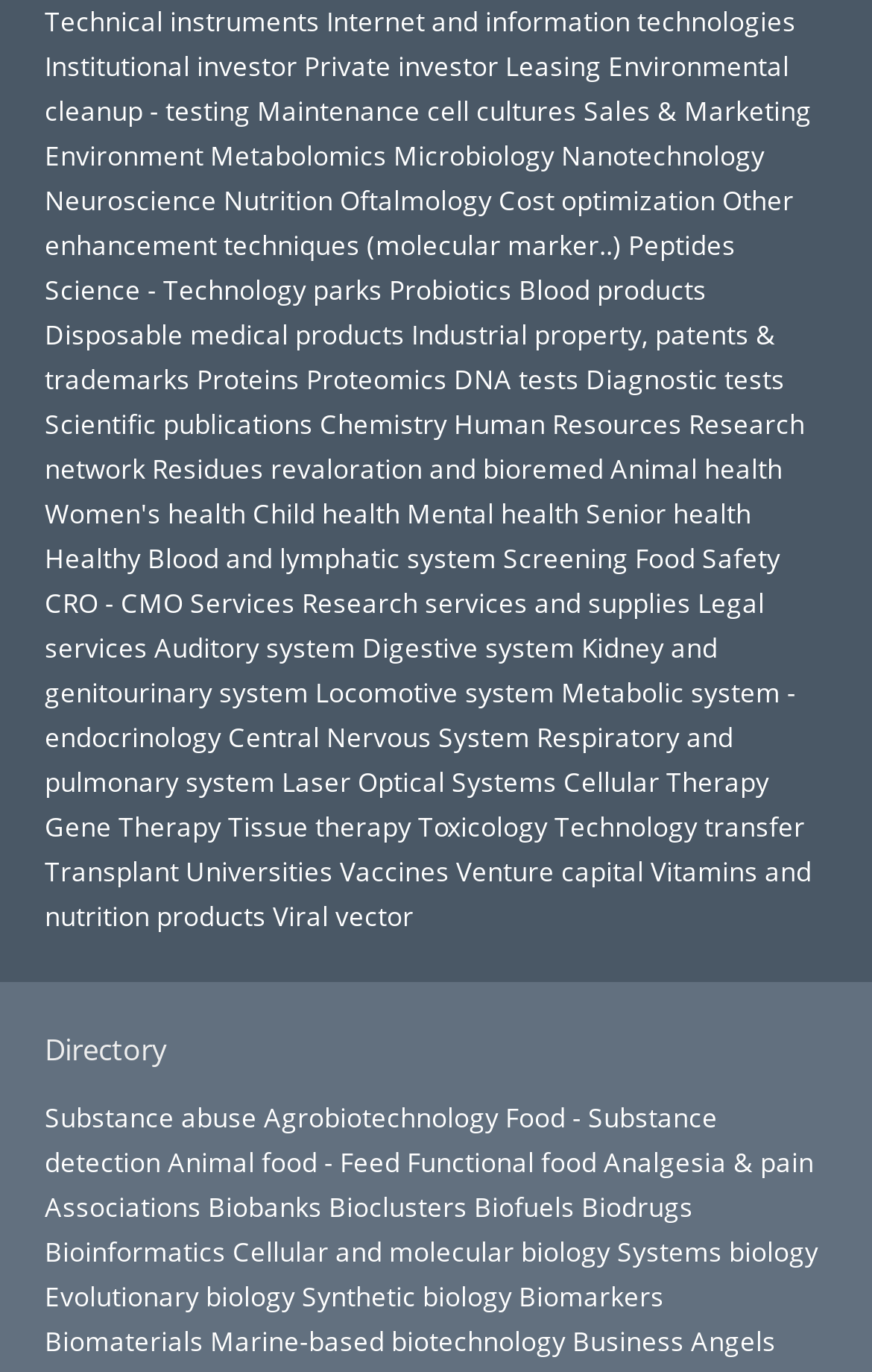Respond with a single word or phrase to the following question:
What is the link located at the middle of the webpage?

Proteomics